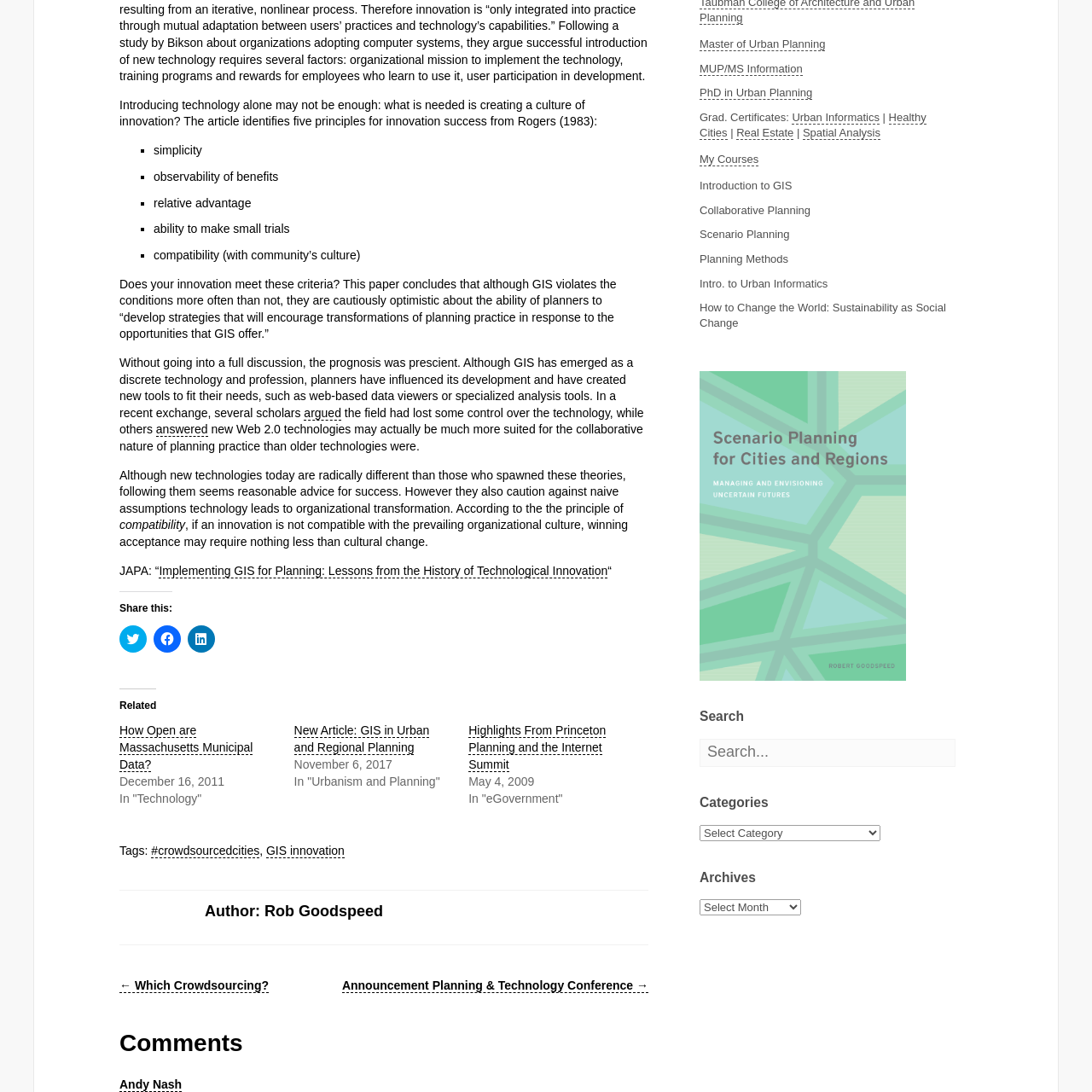Based on the element description argued, identify the bounding box of the UI element in the given webpage screenshot. The coordinates should be in the format (top-left x, top-left y, bottom-right x, bottom-right y) and must be between 0 and 1.

[0.278, 0.372, 0.312, 0.385]